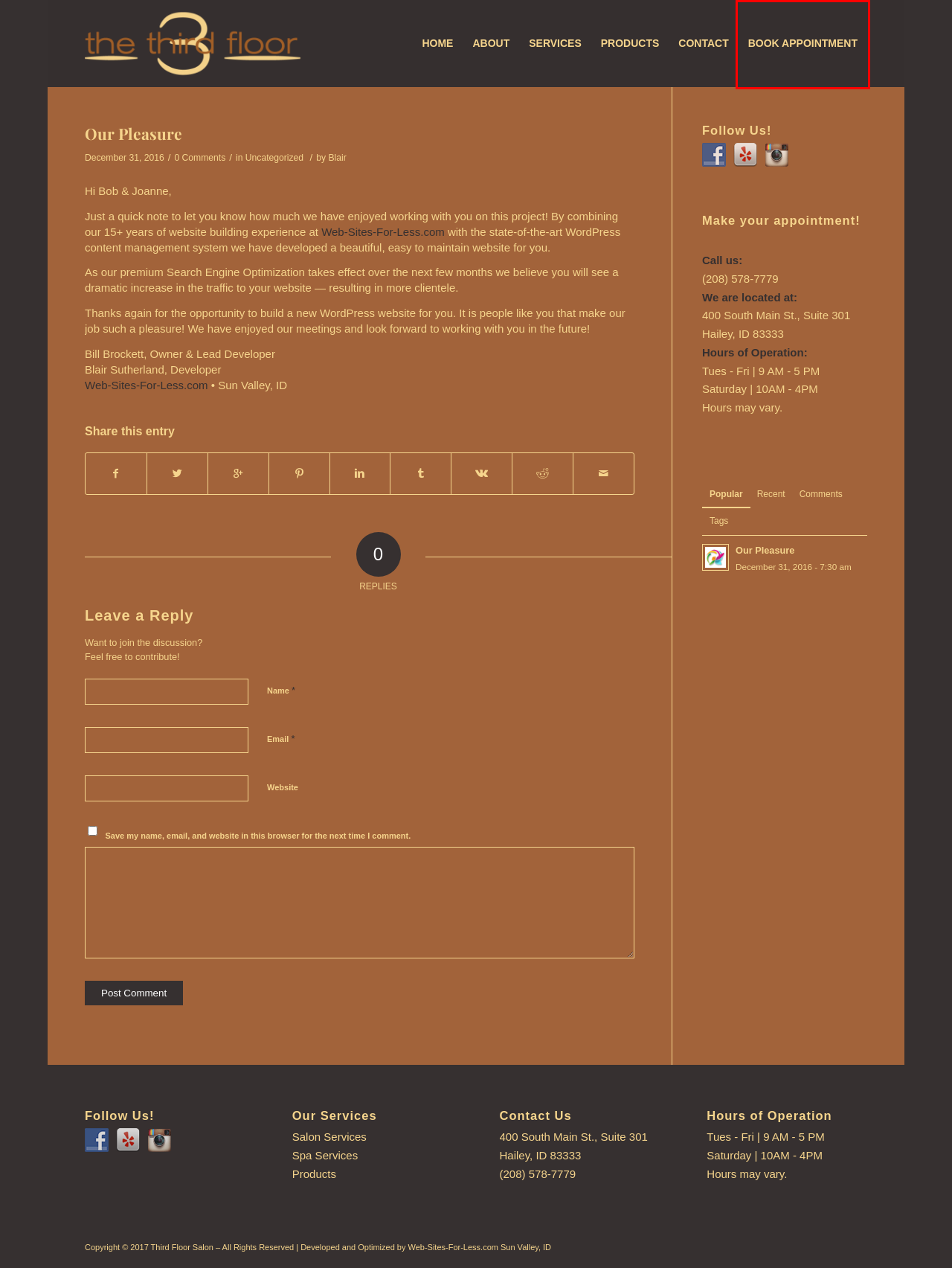Look at the screenshot of a webpage where a red rectangle bounding box is present. Choose the webpage description that best describes the new webpage after clicking the element inside the red bounding box. Here are the candidates:
A. Uncategorized Archives - Third Floor Salon
B. VK | 登录
C. Third Floor Salon - Sun Valley Idaho - Salon, Spa, Hair Treatments, and Skin Care
D. About - Third Floor Salon
E. Spa Services - Third Floor Salon
F. Meevo 2
G. Products - Third Floor Salon
H. Affordable WordPress Mobile-Friendly Design & SEO

F